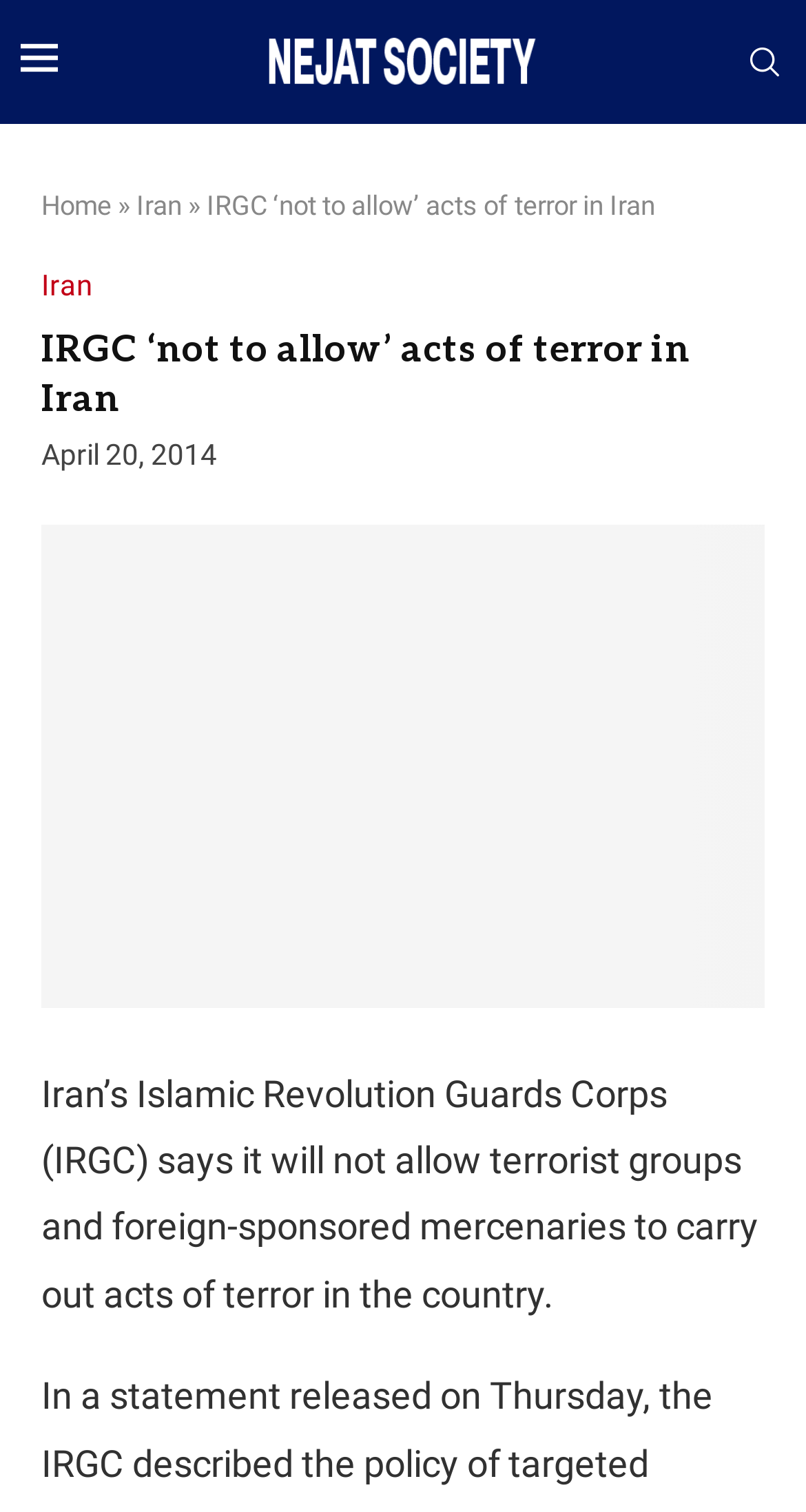What is the country being referred to in the webpage?
Please use the image to deliver a detailed and complete answer.

The webpage mentions 'Iran' multiple times, including in the heading and in the text, which suggests that Iran is the country being referred to.